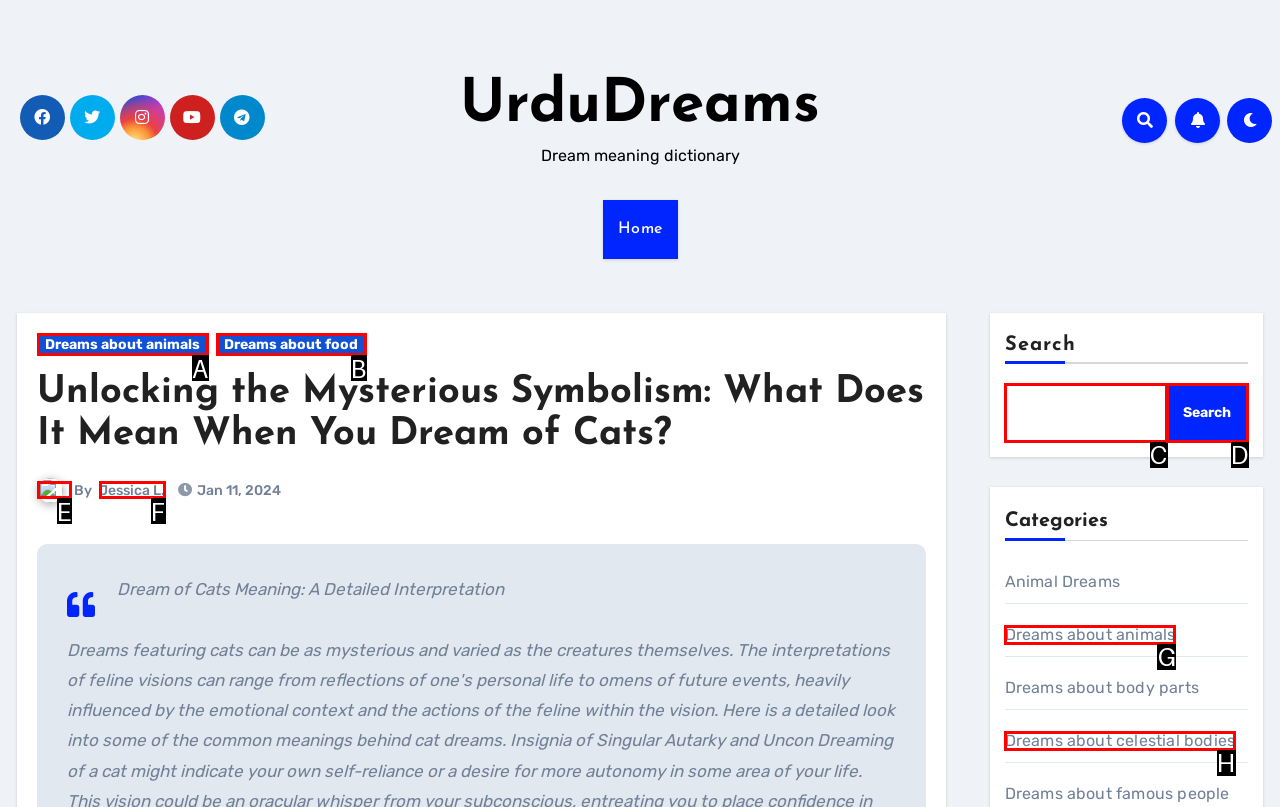Select the option that corresponds to the description: Dreams about animals
Respond with the letter of the matching choice from the options provided.

G